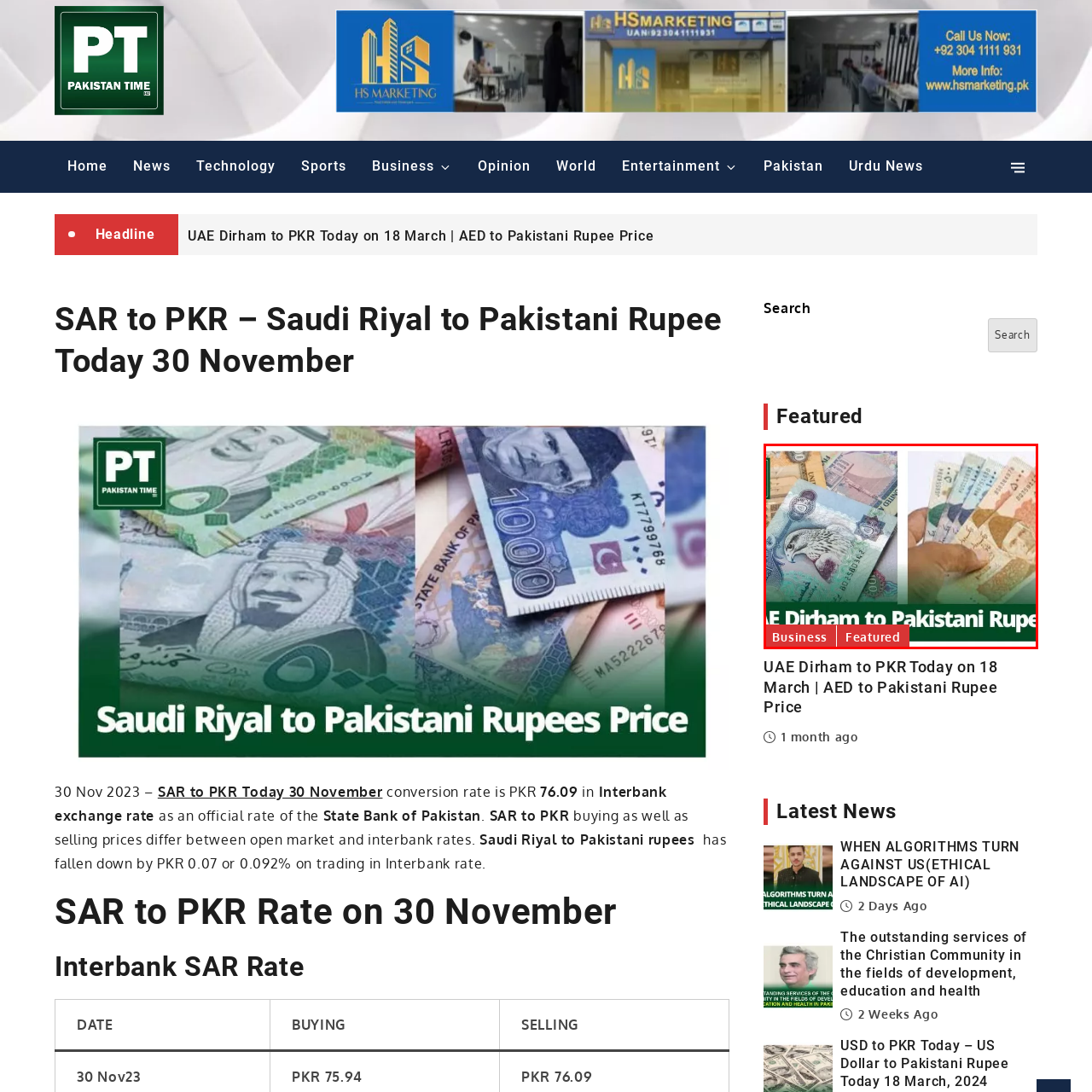Give a detailed account of the scene depicted in the image inside the red rectangle.

The image illustrates the exchange of UAE Dirham to Pakistani Rupee, highlighting the two currencies with notable banknotes displayed prominently. On the left, colorful UAE Dirham notes are shown, featuring intricate designs that represent the rich culture and heritage of the United Arab Emirates. On the right, a hand holds various denominations of Pakistani Rupees, showcasing the vibrant colors and distinct patterns of Pakistani currency. The lower portion of the image features a bold banner labeled "Business" and "Featured," indicating the financial context in which this currency exchange information is presented. This visual effectively captures the essence of currency conversion and its relevance in global finance, inviting viewers to explore further details on current exchange rates and financial trends related to these two currencies.